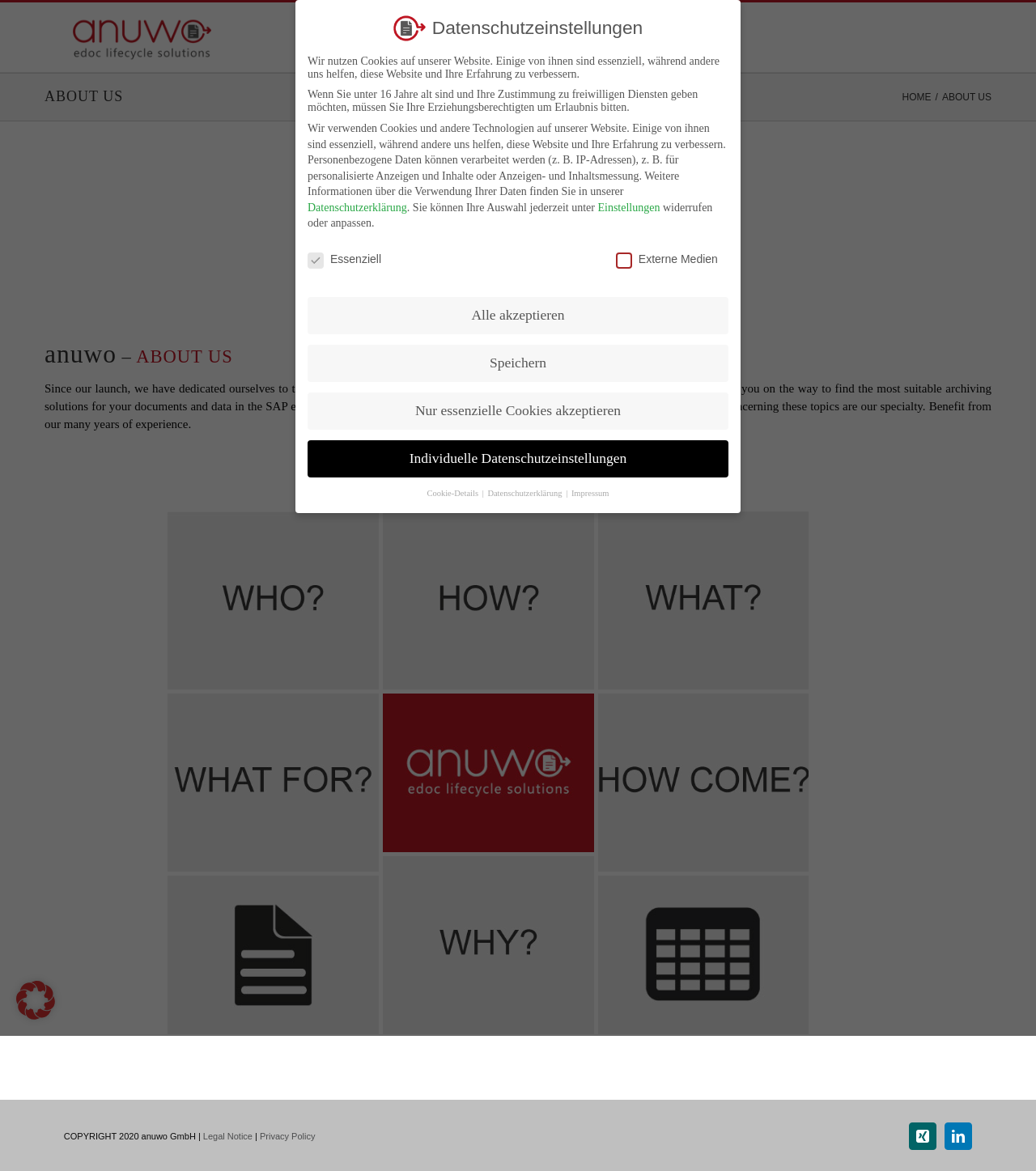Describe the webpage in detail, including text, images, and layout.

This webpage is about anuwo, a company that specializes in archiving concepts and provides solutions for document and data management in the SAP environment. 

At the top of the page, there is a logo of anuwo-edoc lifecycle solutions, which is an image, and a heading that reads "ABOUT US". Below the logo, there is a navigation menu with links to "HOME" and other pages, separated by a slash. 

The main content of the page is divided into sections. The first section has a heading "anuwo – ABOUT US" and a paragraph of text that describes the company's mission and services. 

Below this section, there are four columns with headings "WHO?", "WHAT FOR?", "HOW?", and "WHAT?" respectively. Each column has a brief description of the company's team, goals, approach, and services. There are also three images scattered throughout these columns. 

At the bottom of the page, there is a section with links to "COPYRIGHT 2020 anuwo GmbH", "Legal Notice", "Privacy Policy", and social media profiles. 

On the right side of the page, there is a section with a heading "Datenschutzeinstellungen" (Data Protection Settings) that provides information about the use of cookies and personal data on the website. This section has several buttons and checkboxes that allow users to customize their data protection settings.